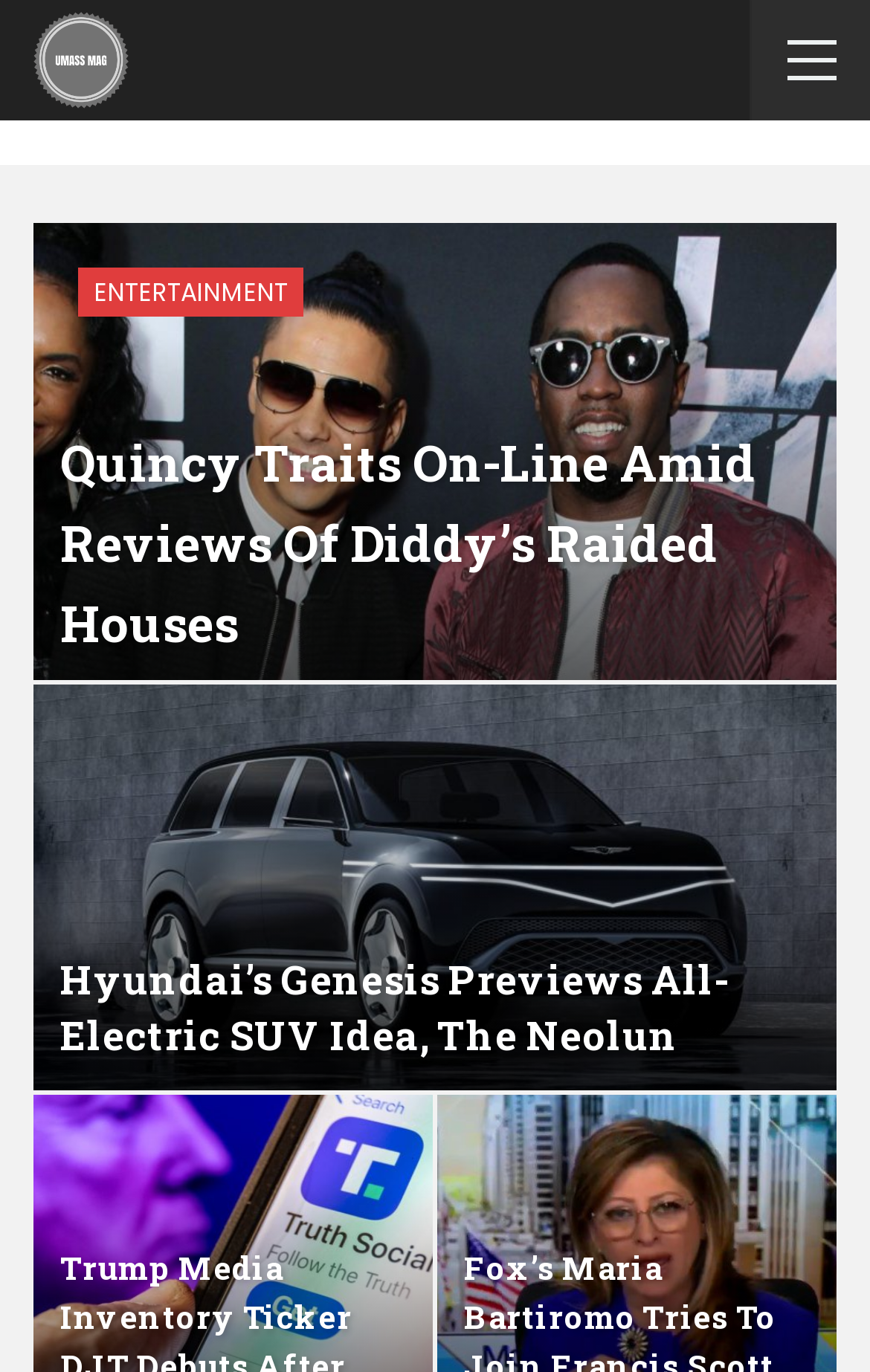What is the category of the first article?
Provide a well-explained and detailed answer to the question.

The first article has a link with the text 'ENTERTAINMENT' which suggests that the category of the first article is ENTERTAINMENT.